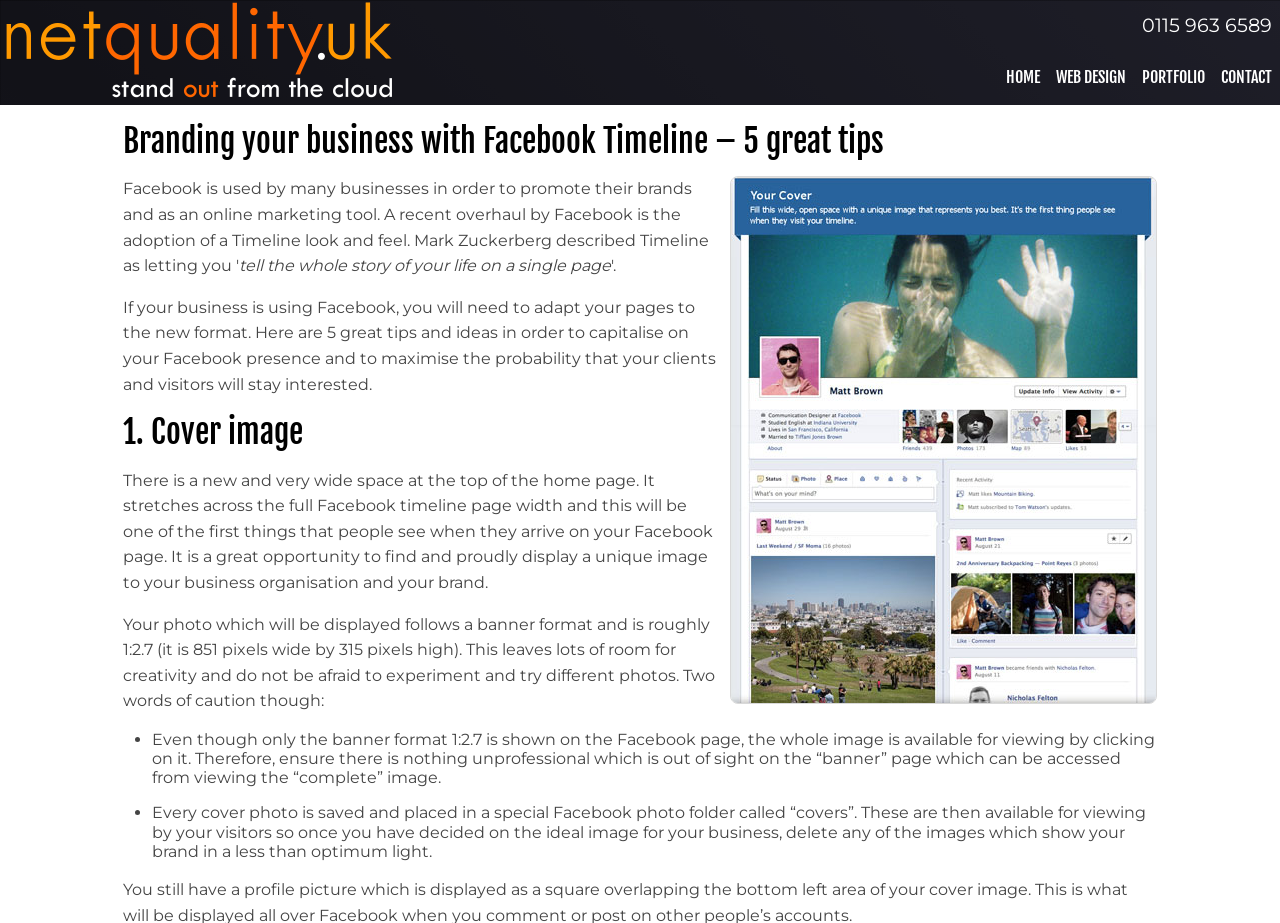How many tips are provided for branding a business with Facebook Timeline?
Please elaborate on the answer to the question with detailed information.

I found the information about the number of tips by reading the heading element that says 'Branding your business with Facebook Timeline – 5 great tips' which has a bounding box coordinate of [0.094, 0.132, 0.906, 0.174].